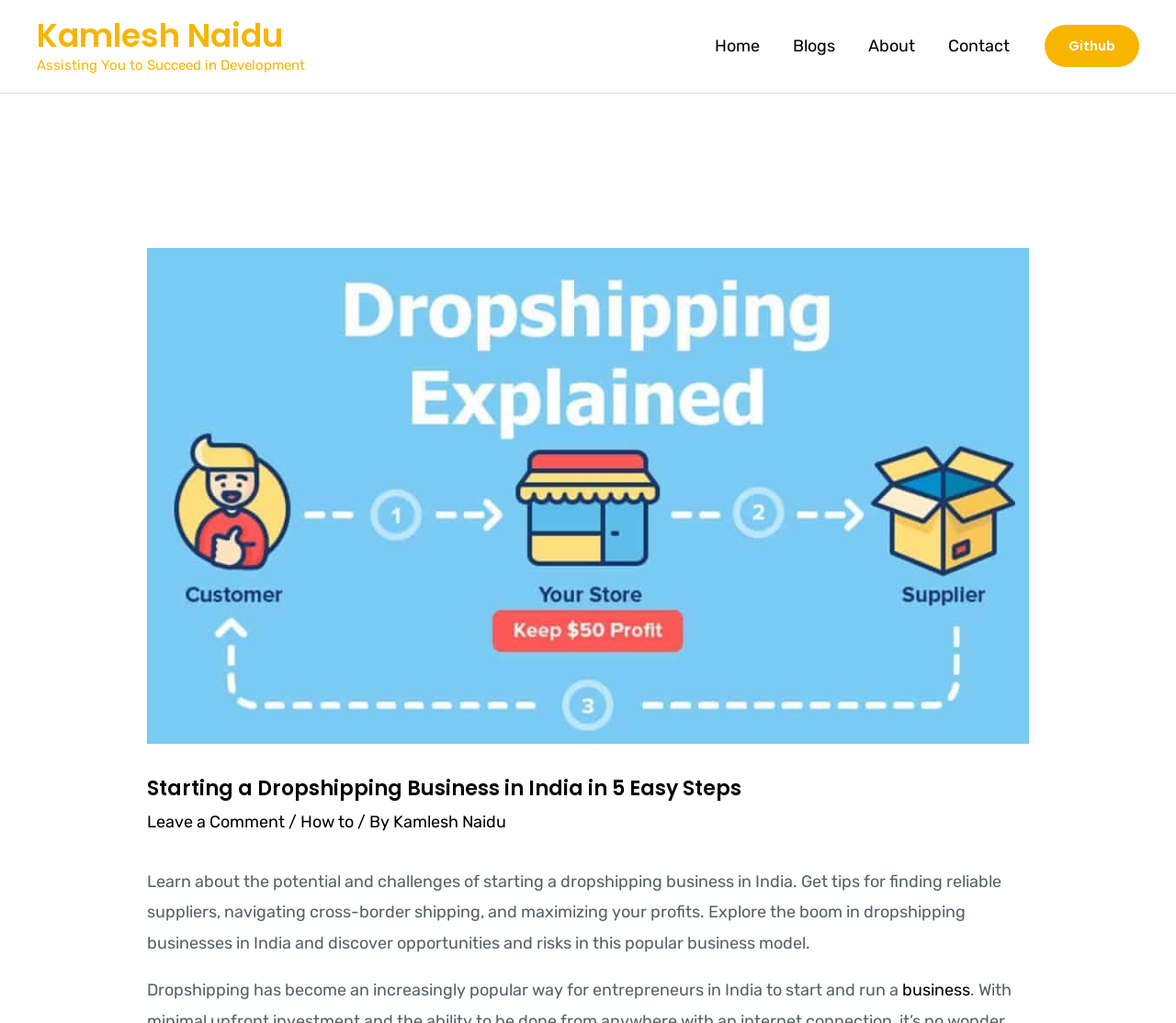Provide the bounding box coordinates of the section that needs to be clicked to accomplish the following instruction: "Visit HOME."

None